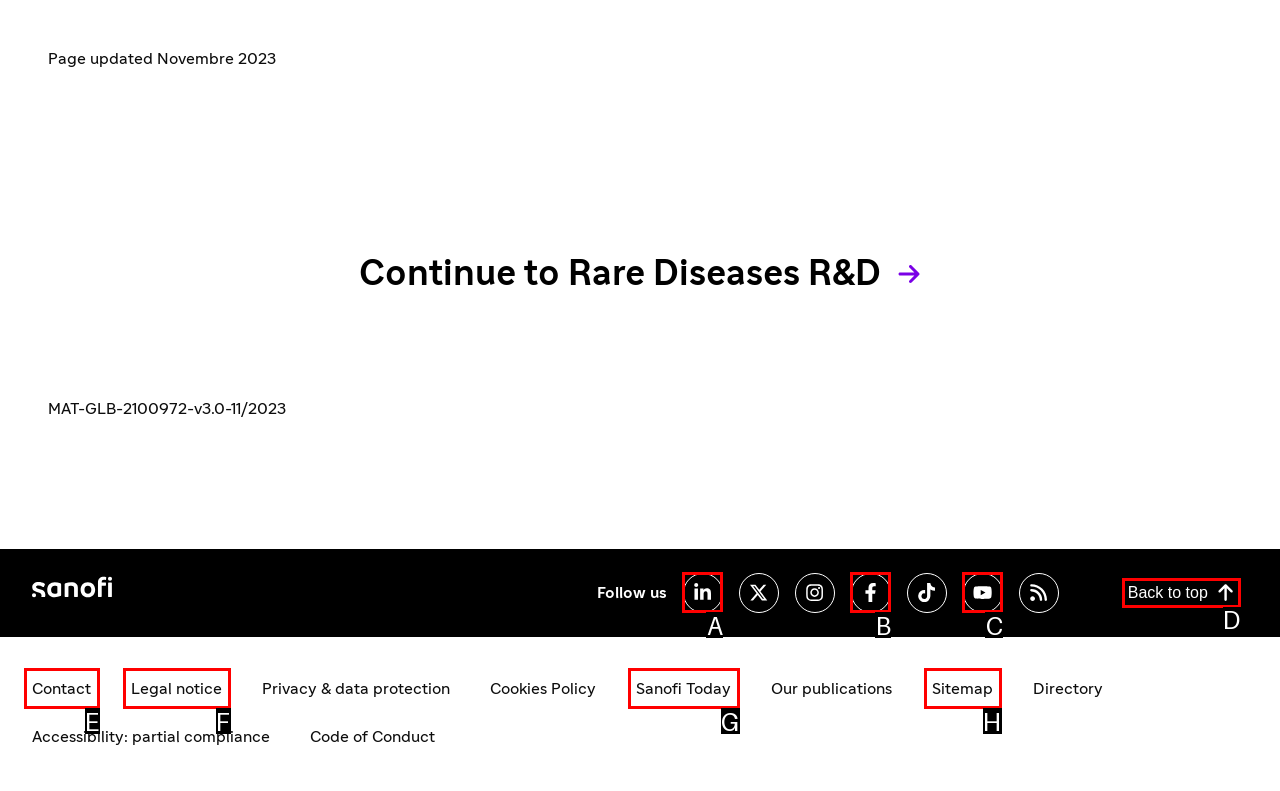Determine which UI element I need to click to achieve the following task: Go back to top Provide your answer as the letter of the selected option.

D